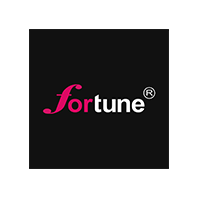Generate a descriptive account of all visible items and actions in the image.

The image features the logo of ForTune, a music label. The logo is presented in a sleek, modern design against a black background, with the word "forTune" stylized in a unique font. The "f" is depicted in a bold, pink color, contrasting beautifully with the white lettering of the rest of the word. An elegant registered trademark symbol (®) accompanies the name, indicating its official status. This branding reflects the label's identity and aesthetic, aimed at capturing attention while maintaining a professional appearance.